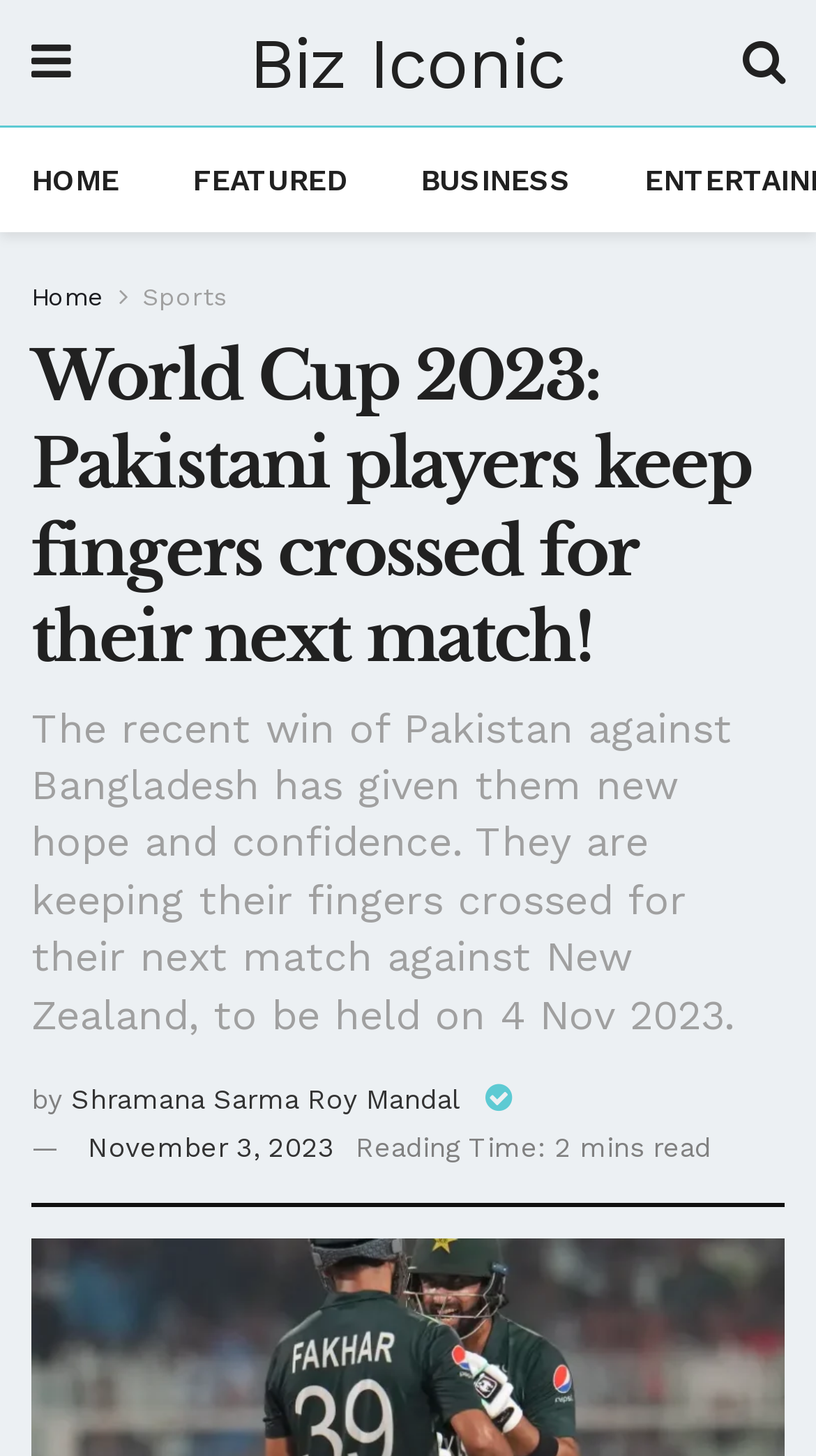Answer the question with a brief word or phrase:
What is the name of the author of this article?

Shramana Sarma Roy Mandal